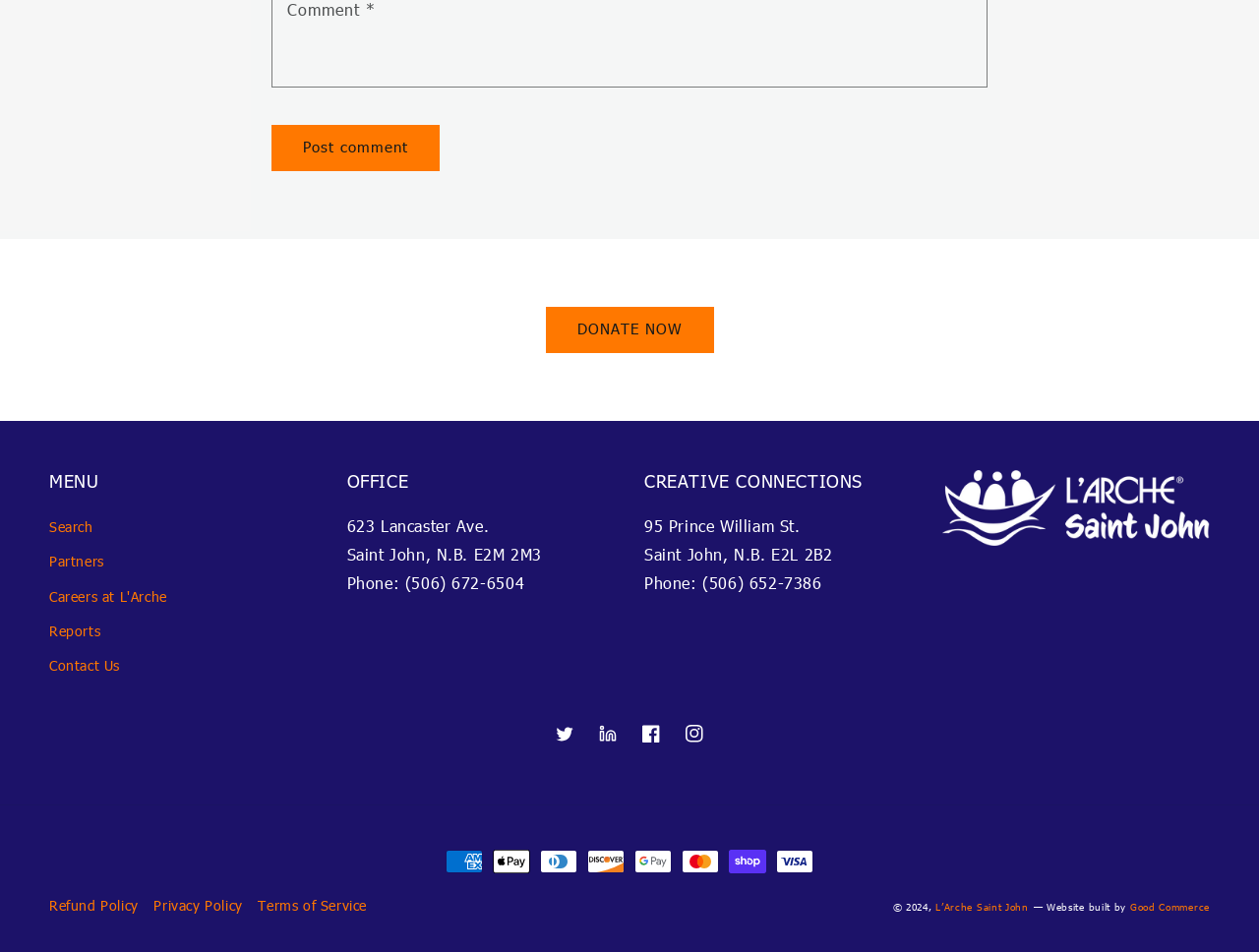Please identify the bounding box coordinates of the region to click in order to complete the task: "Contact us". The coordinates must be four float numbers between 0 and 1, specified as [left, top, right, bottom].

[0.039, 0.681, 0.095, 0.717]